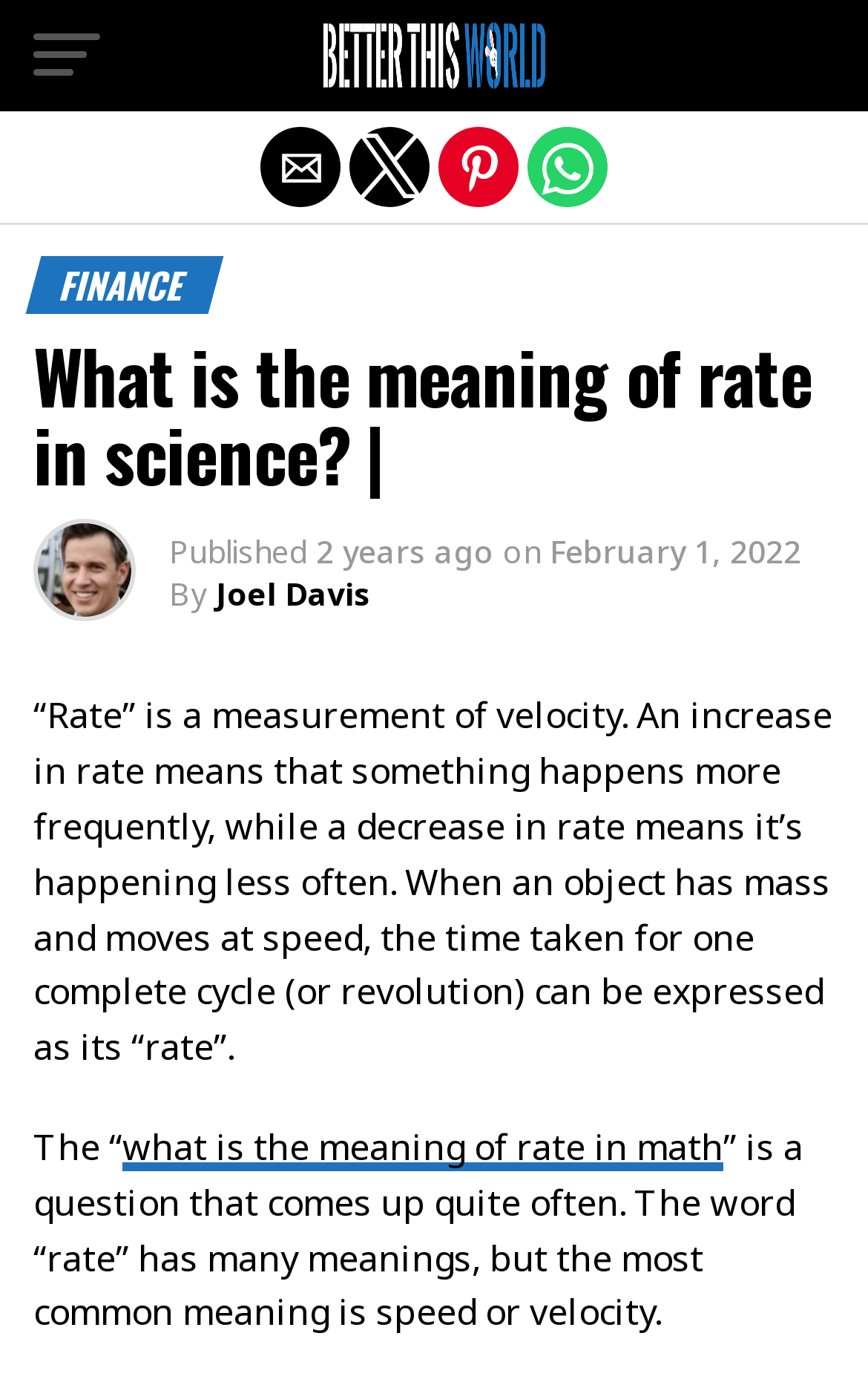Please identify the bounding box coordinates of the region to click in order to complete the task: "Click the 'Share by email' button". The coordinates must be four float numbers between 0 and 1, specified as [left, top, right, bottom].

[0.3, 0.092, 0.392, 0.15]